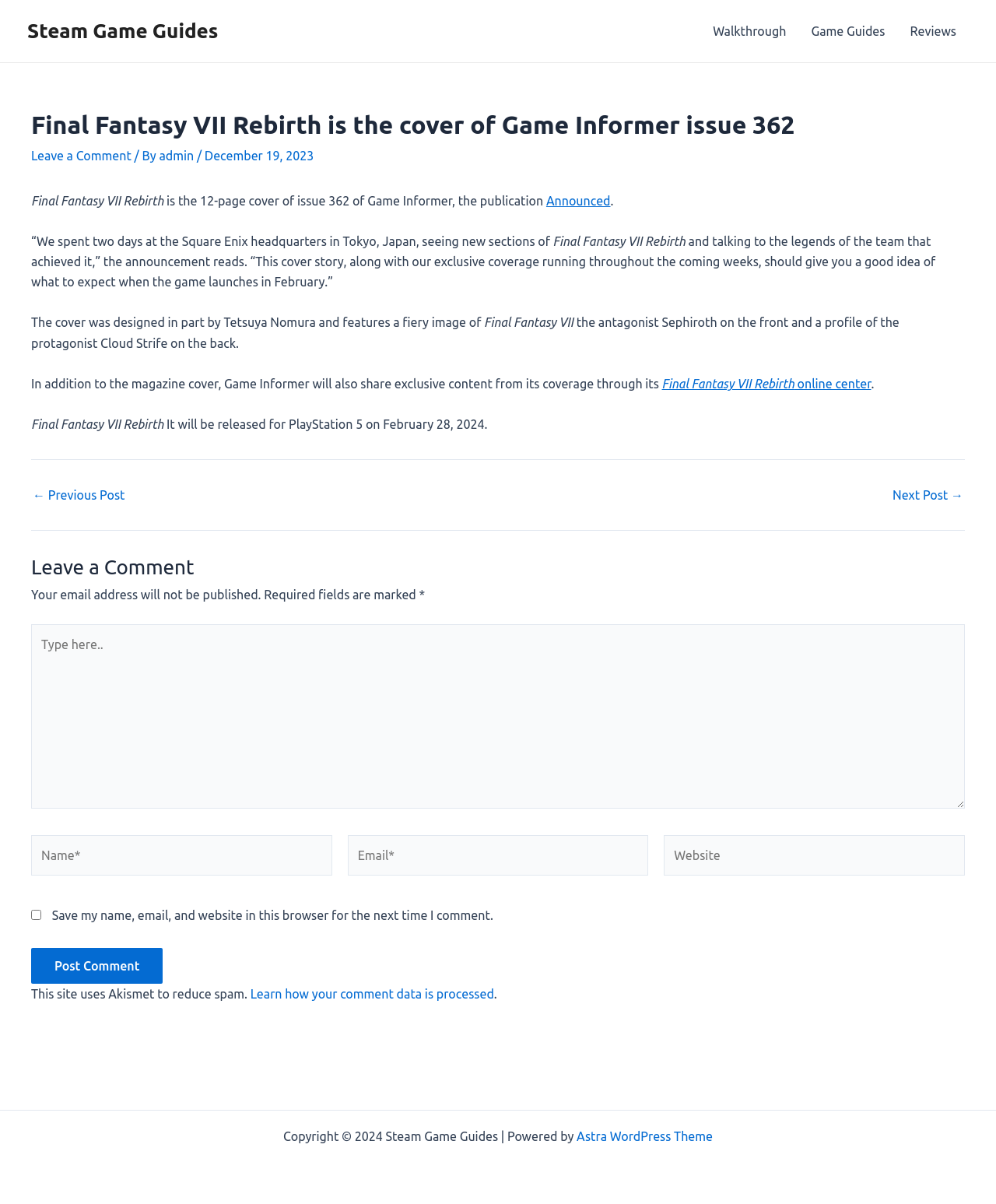Who designed the cover of Game Informer issue 362?
Please provide a comprehensive answer based on the information in the image.

The answer can be found in the article section of the webpage, where it is stated that 'The cover was designed in part by Tetsuya Nomura and features a fiery image of the antagonist Sephiroth on the front and a profile of the protagonist Cloud Strife on the back.'